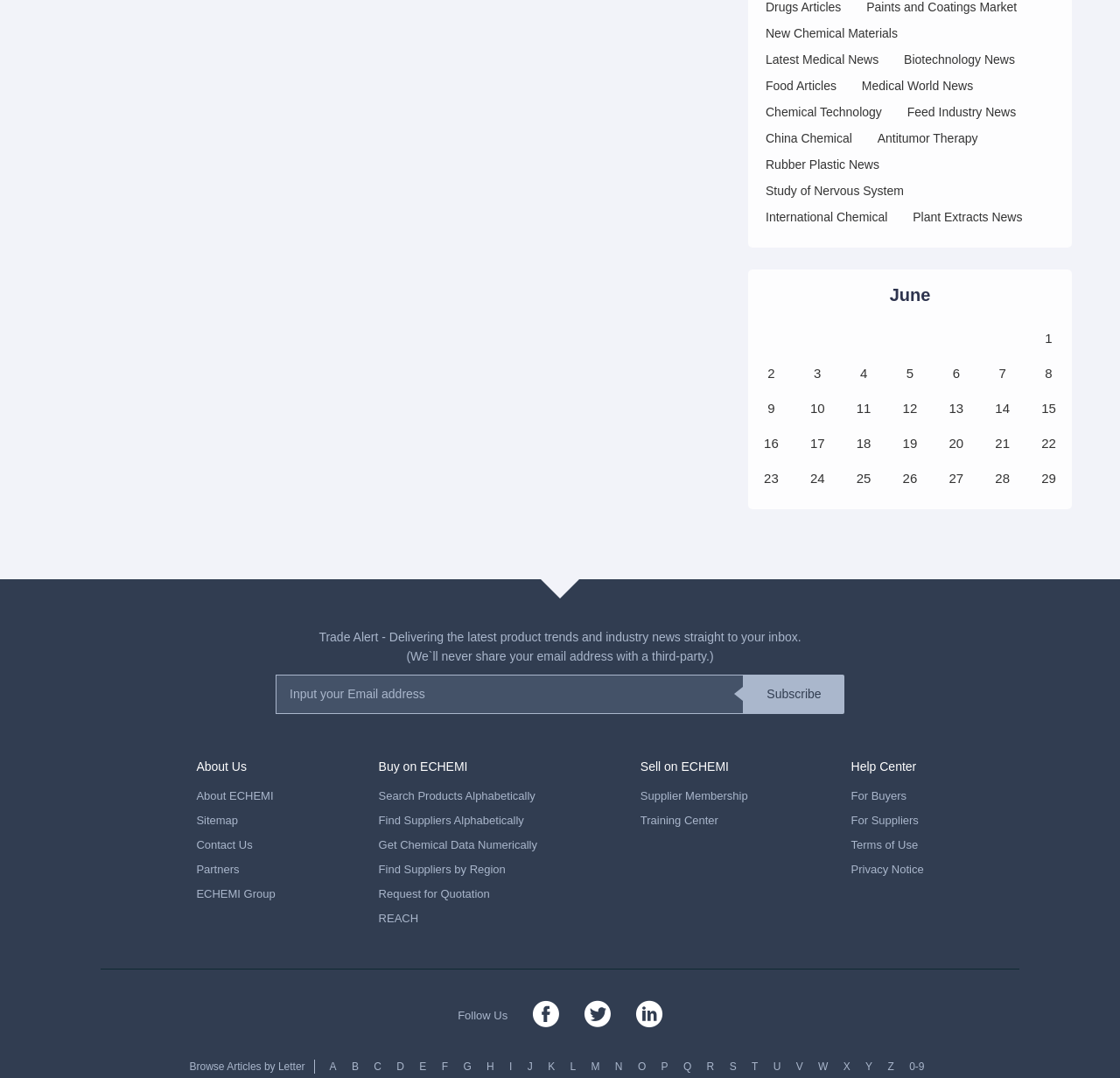Find the bounding box coordinates of the element I should click to carry out the following instruction: "Click on International Chemical".

[0.684, 0.193, 0.792, 0.21]